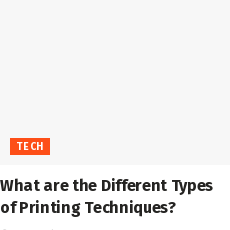Break down the image into a detailed narrative.

This image features a prominent heading titled "What are the Different Types of Printing Techniques?" which suggests a focus on various methods used in printing, likely discussing their applications, benefits, and differences. Above the heading is a label in vibrant orange that reads "TECH," indicating that the content is related to technology, possibly exploring modern advancements in printing techniques. The layout is clean and minimalist, drawing attention to the text as the main visual element, making it suitable for a tech-oriented audience seeking information on printing advancements.